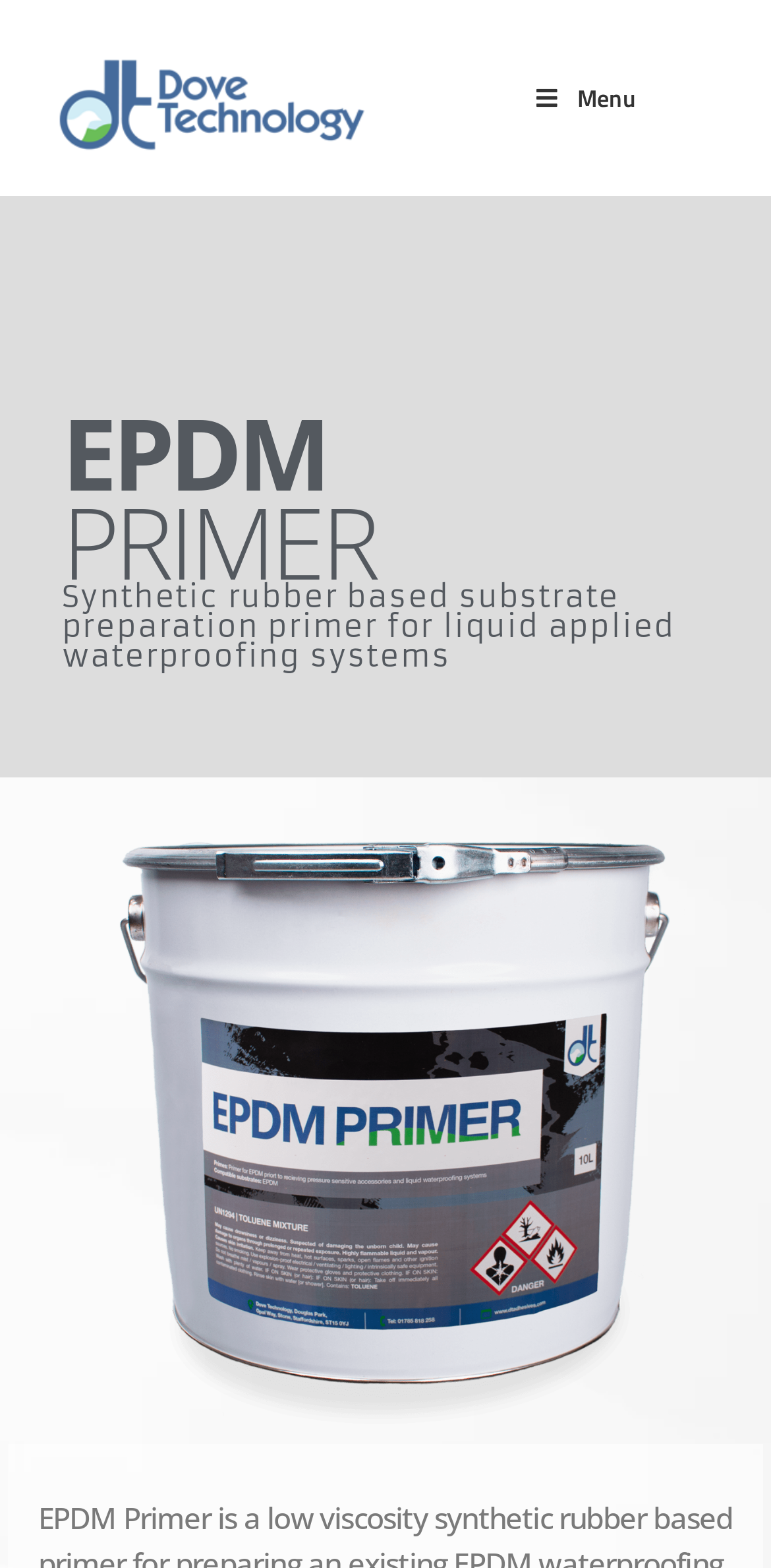Bounding box coordinates are given in the format (top-left x, top-left y, bottom-right x, bottom-right y). All values should be floating point numbers between 0 and 1. Provide the bounding box coordinate for the UI element described as: Menu

[0.654, 0.035, 0.861, 0.09]